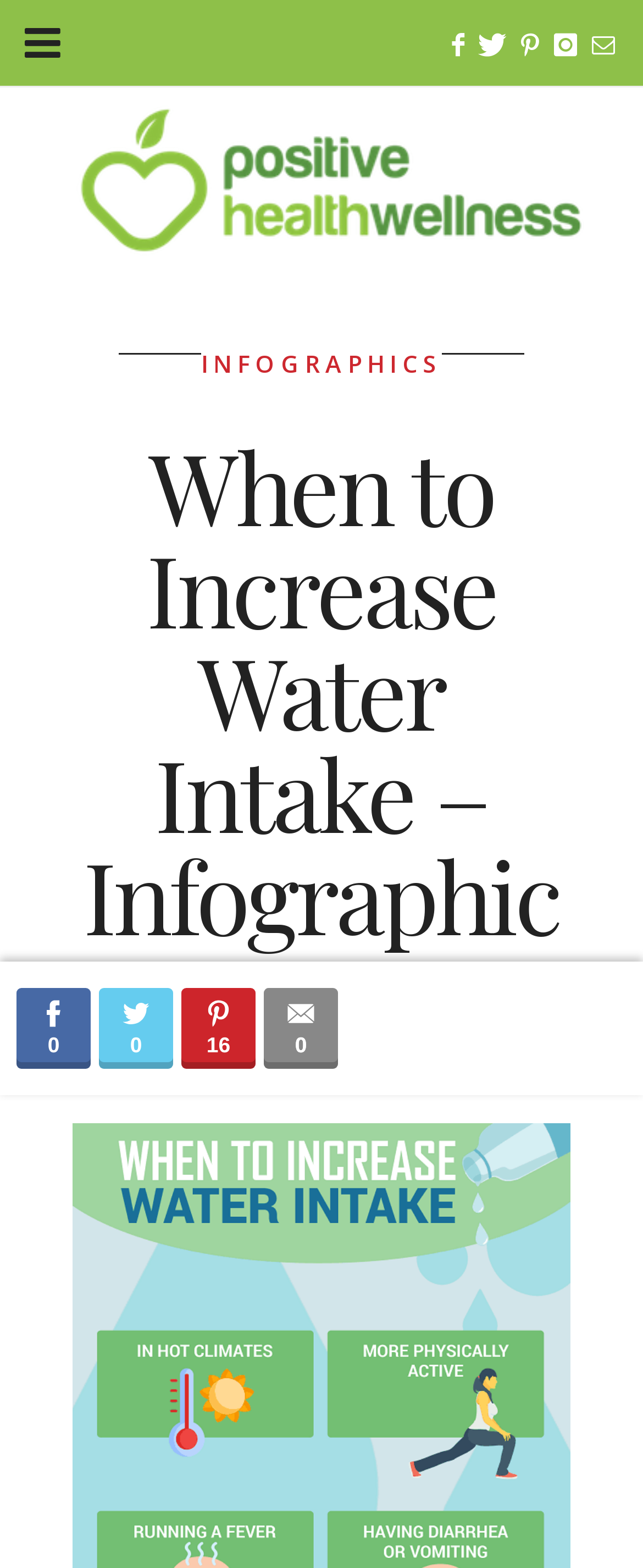Given the element description: "Infographics", predict the bounding box coordinates of the UI element it refers to, using four float numbers between 0 and 1, i.e., [left, top, right, bottom].

[0.038, 0.254, 0.962, 0.303]